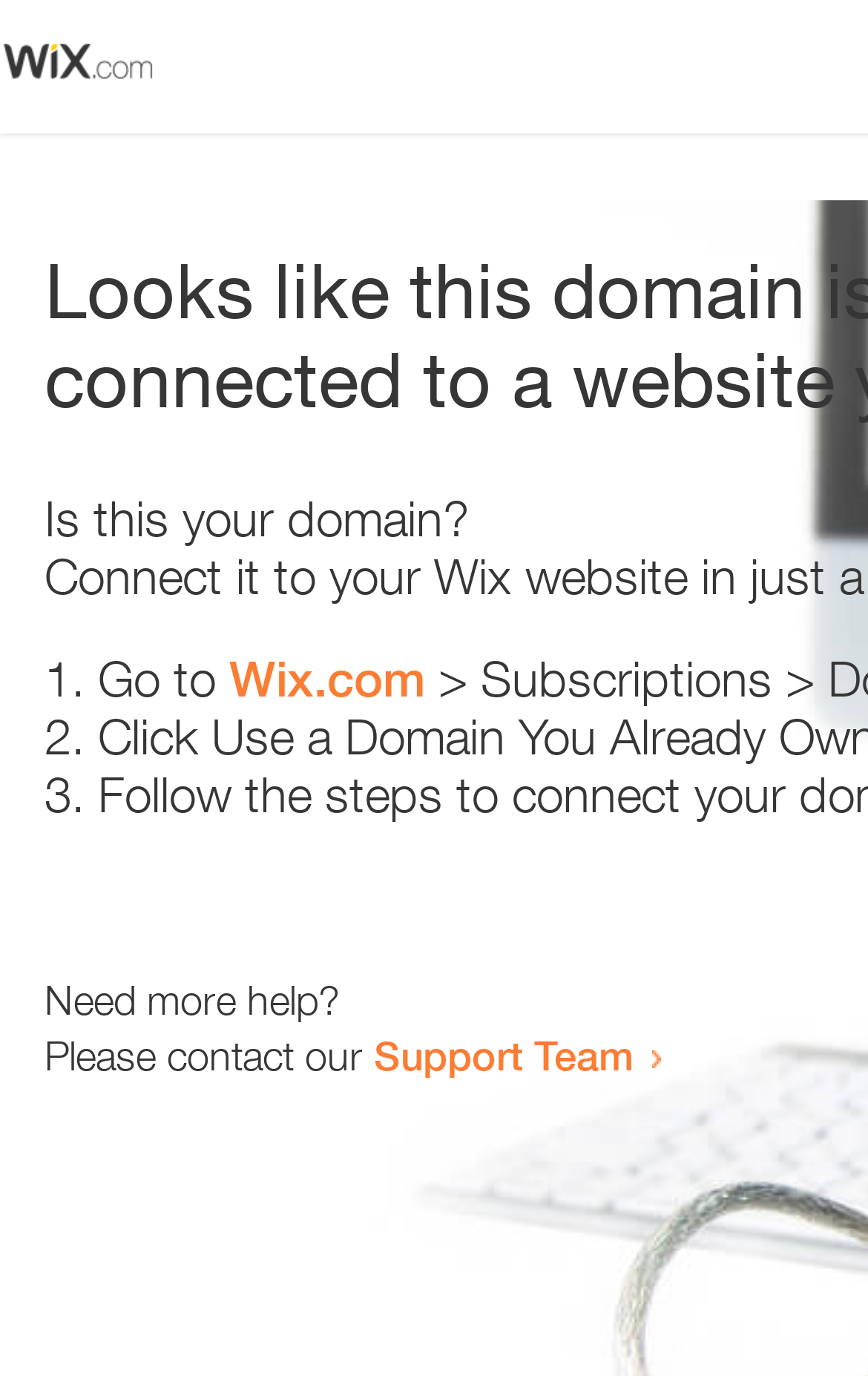What is the domain being referred to?
Please respond to the question with as much detail as possible.

The webpage contains a link 'Wix.com' which suggests that the domain being referred to is Wix.com. This can be inferred from the context of the sentence 'Go to Wix.com'.